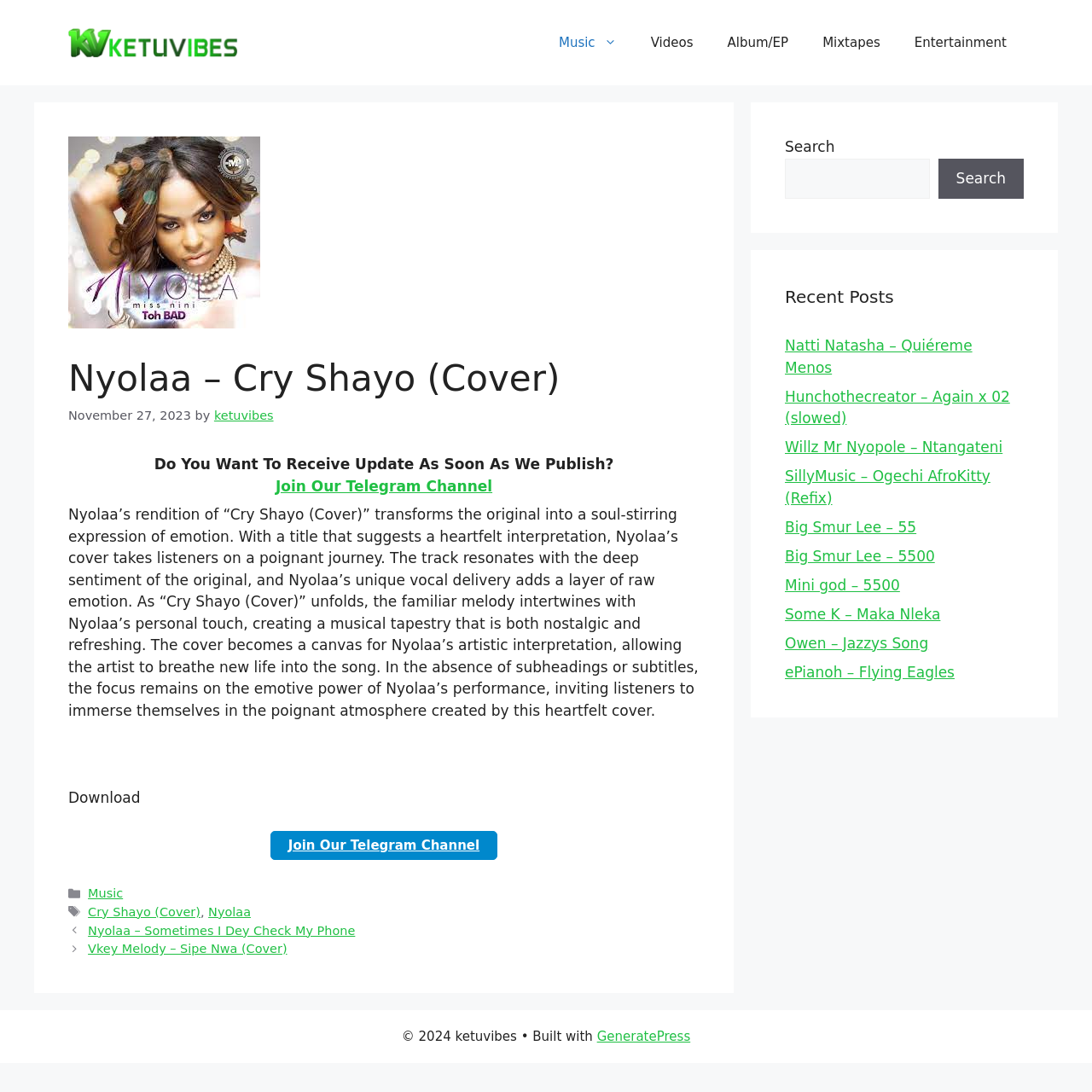Determine which piece of text is the heading of the webpage and provide it.

Nyolaa – Cry Shayo (Cover)